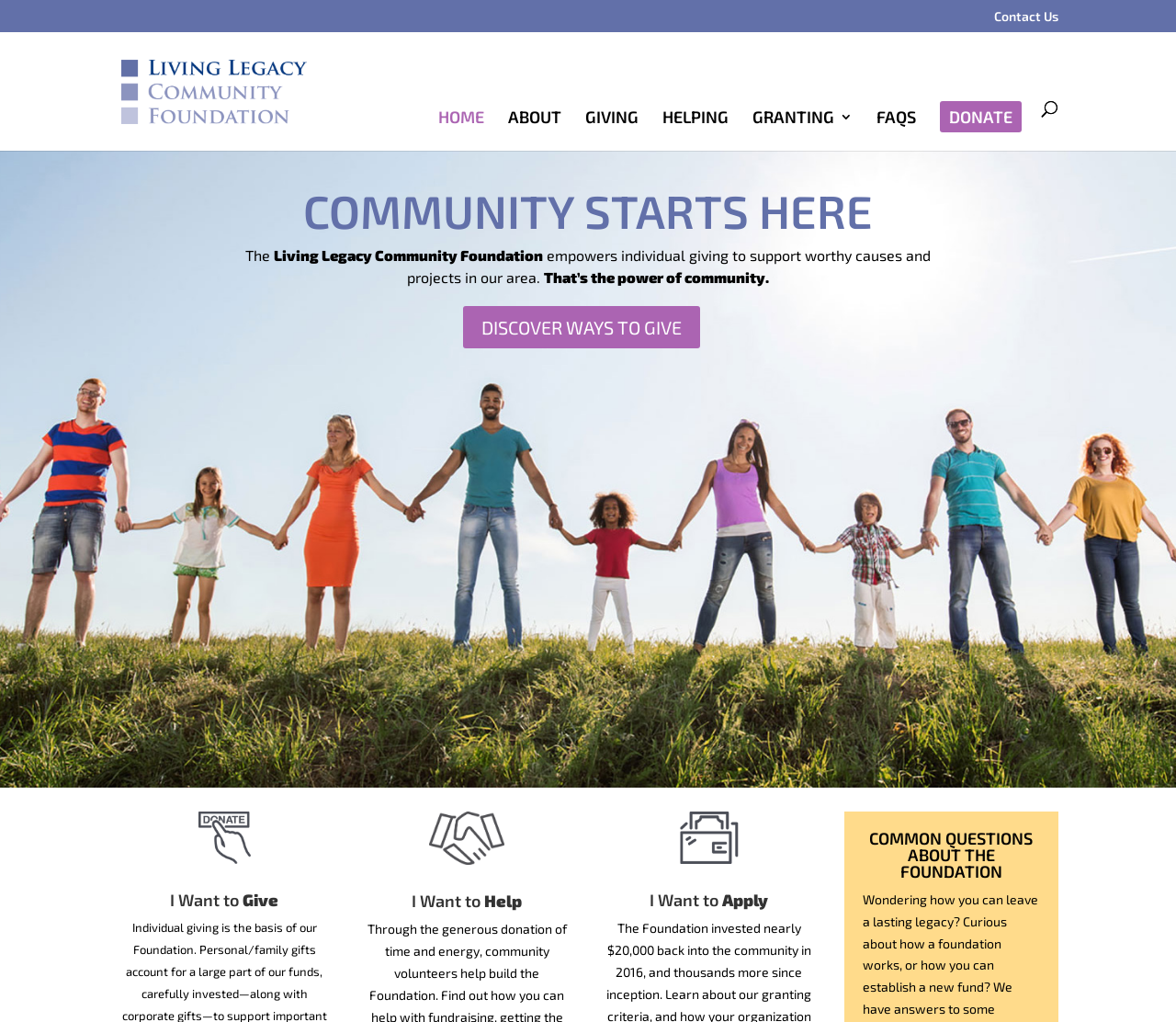Could you highlight the region that needs to be clicked to execute the instruction: "Go to the 'HOME' page"?

[0.373, 0.108, 0.412, 0.147]